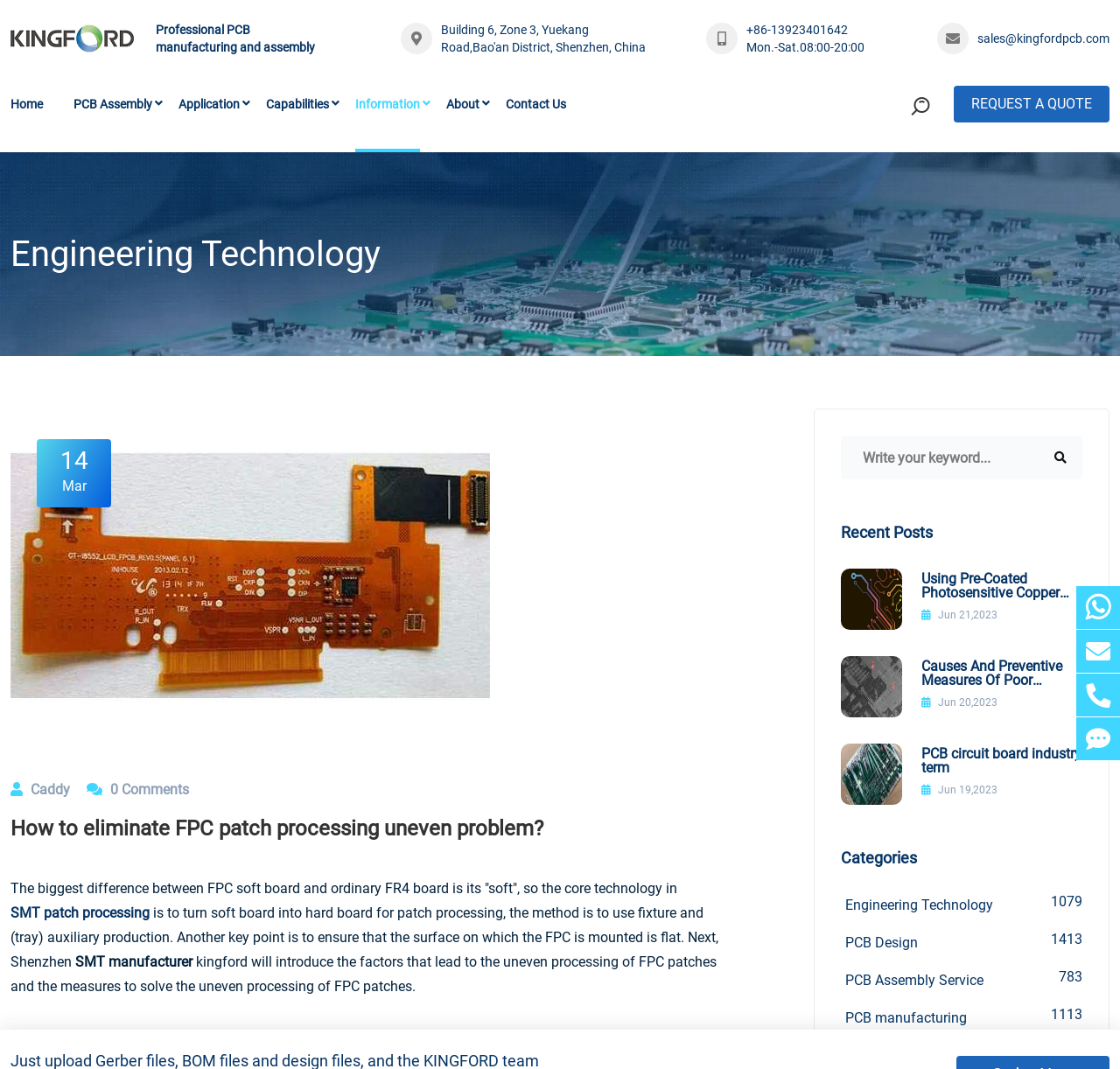Please indicate the bounding box coordinates of the element's region to be clicked to achieve the instruction: "Read the article about 'SMT patch processing'". Provide the coordinates as four float numbers between 0 and 1, i.e., [left, top, right, bottom].

[0.009, 0.843, 0.134, 0.866]